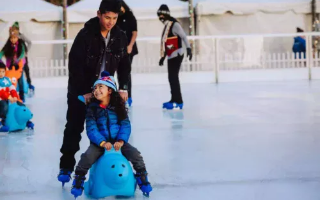Analyze the image and describe all the key elements you observe.

The image captures a joyful moment at a winter ice skating rink, part of the Winter Village event in Santa Ana. A father is assisting his young child, who is seated on a whimsical blue penguin-shaped skating aid designed to help beginners maintain balance on the ice. The child is beaming with delight, clad in a cozy blue jacket and a winter hat adorned with colorful designs. In the background, other skaters glide across the rink, some appearing more experienced while others are enjoying the same playful atmosphere. A festive ambiance is created by the surrounding white tent, hinting at a lively community gathering centered around winter activities. This scene embodies the spirit of family fun and seasonal celebration.